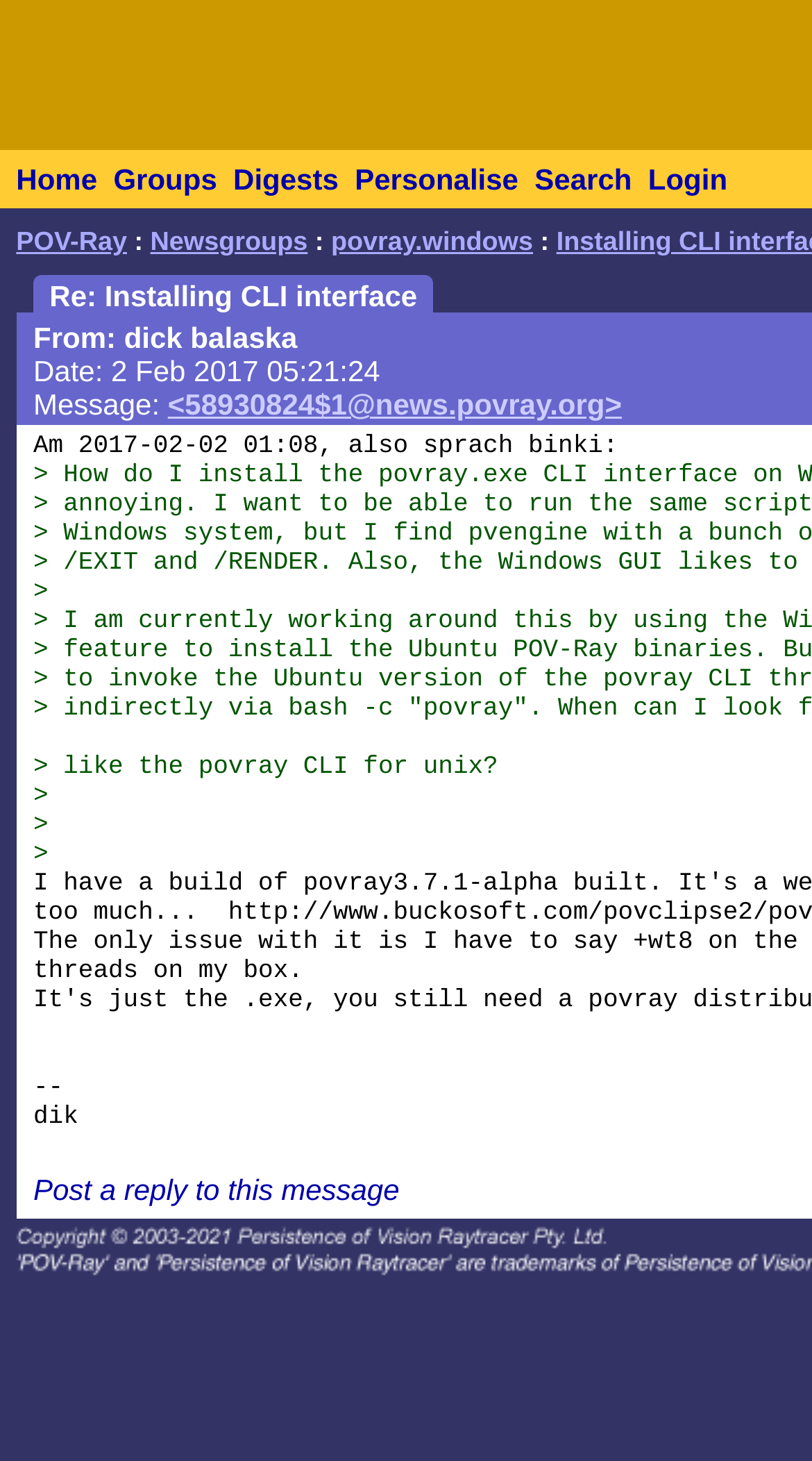Can you find the bounding box coordinates of the area I should click to execute the following instruction: "login to the forum"?

[0.798, 0.111, 0.896, 0.134]